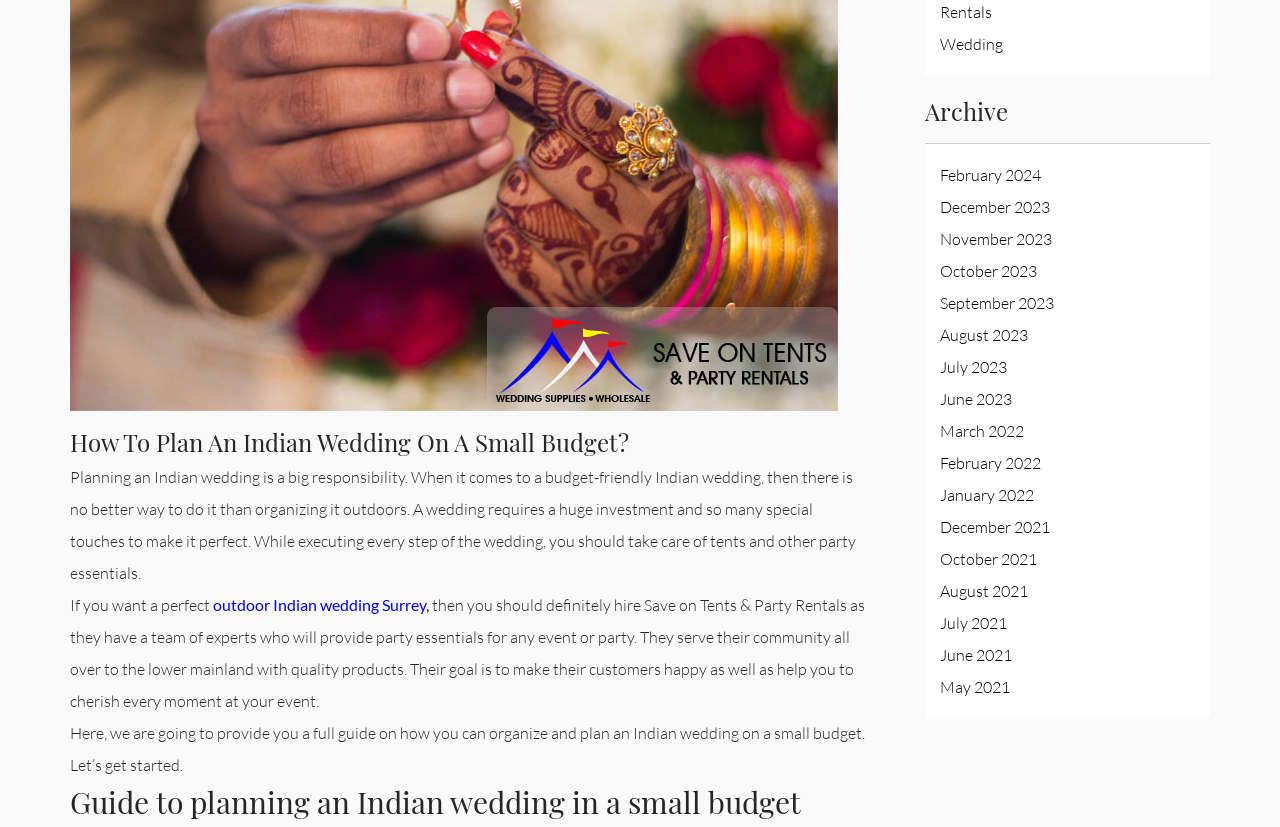Determine the bounding box of the UI element mentioned here: "June 2023". The coordinates must be in the format [left, top, right, bottom] with values ranging from 0 to 1.

[0.734, 0.463, 0.934, 0.502]